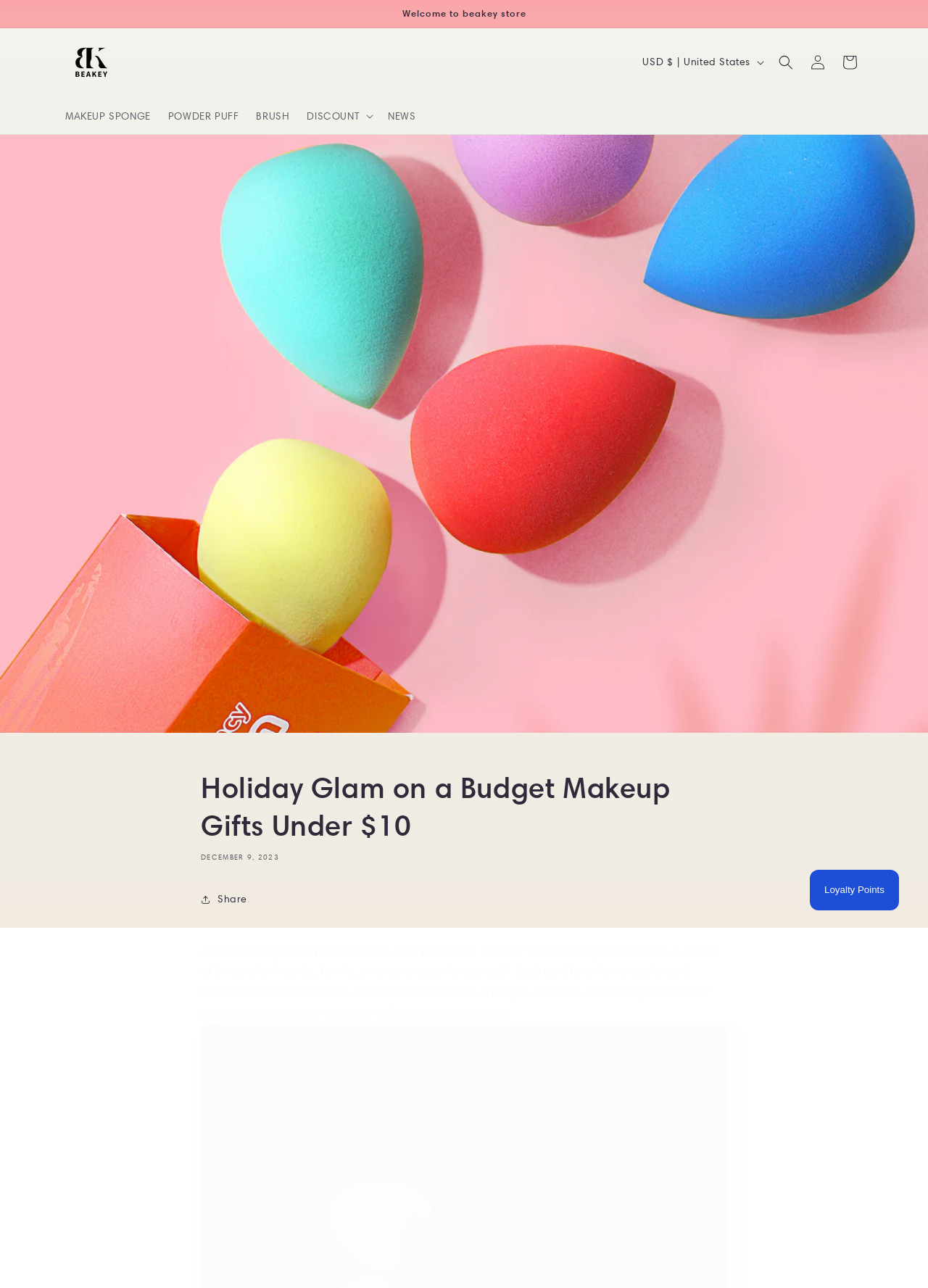What type of products are offered?
Give a single word or phrase answer based on the content of the image.

Makeup tools